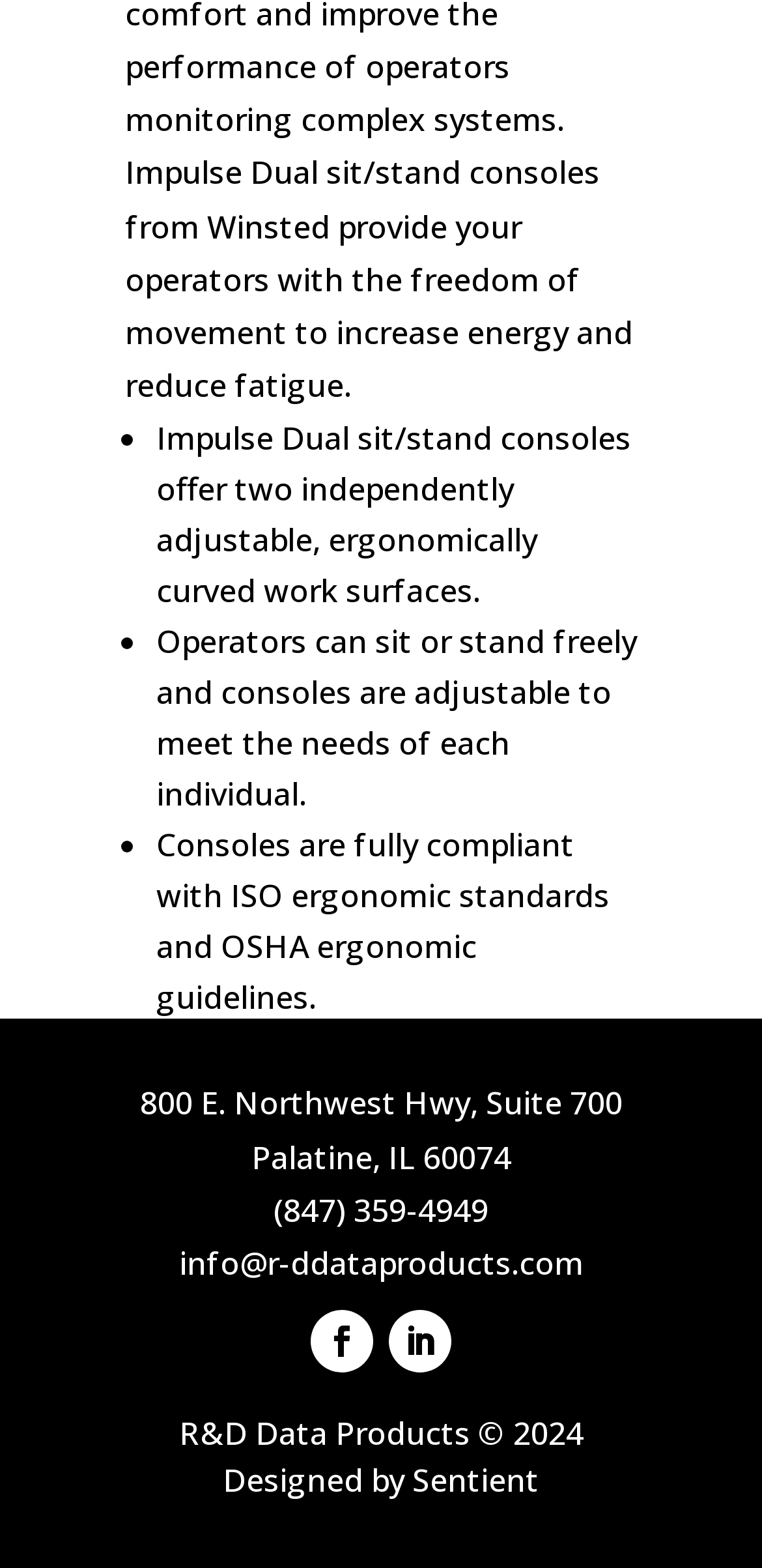From the webpage screenshot, predict the bounding box coordinates (top-left x, top-left y, bottom-right x, bottom-right y) for the UI element described here: Designed by Sentient

[0.292, 0.931, 0.708, 0.958]